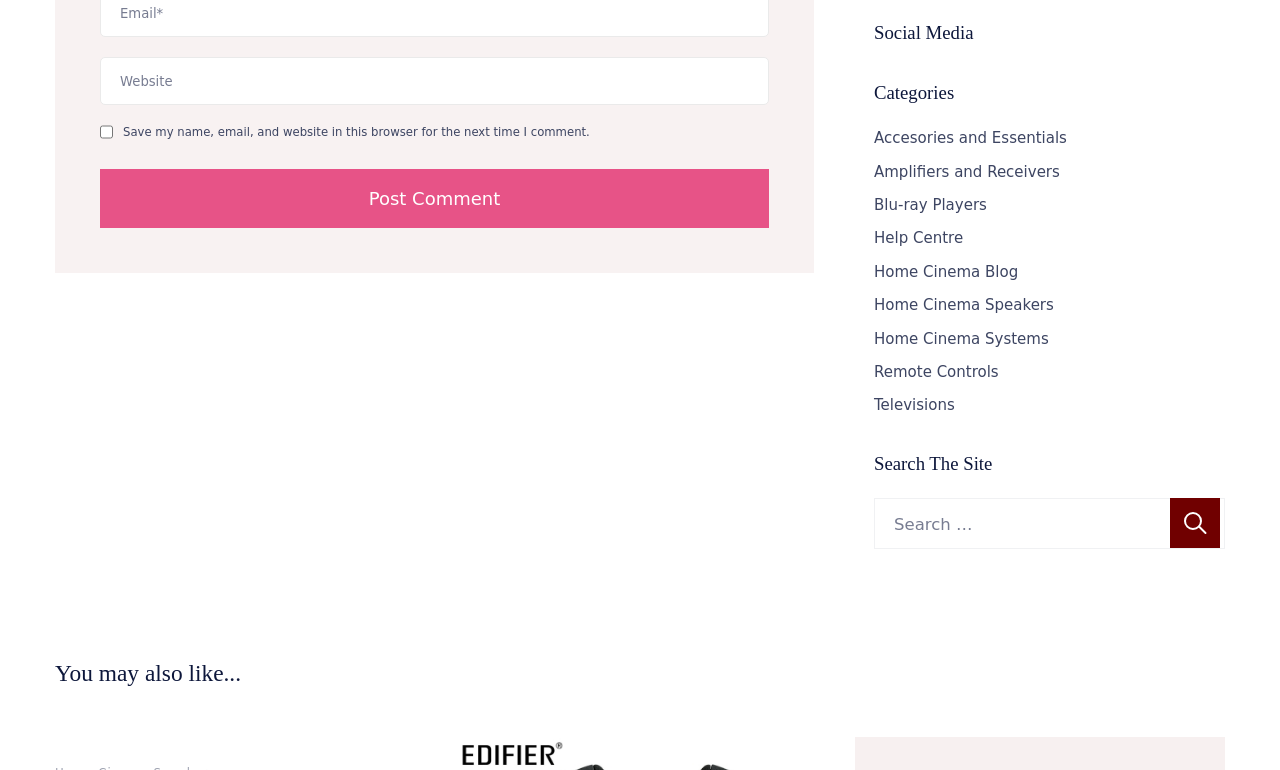Refer to the image and answer the question with as much detail as possible: What type of content is available on the website?

The webpage has links to categories such as 'Home Cinema Blog', 'Home Cinema Speakers', and 'Home Cinema Systems'. This suggests that the website is focused on providing content related to home cinema products and systems.